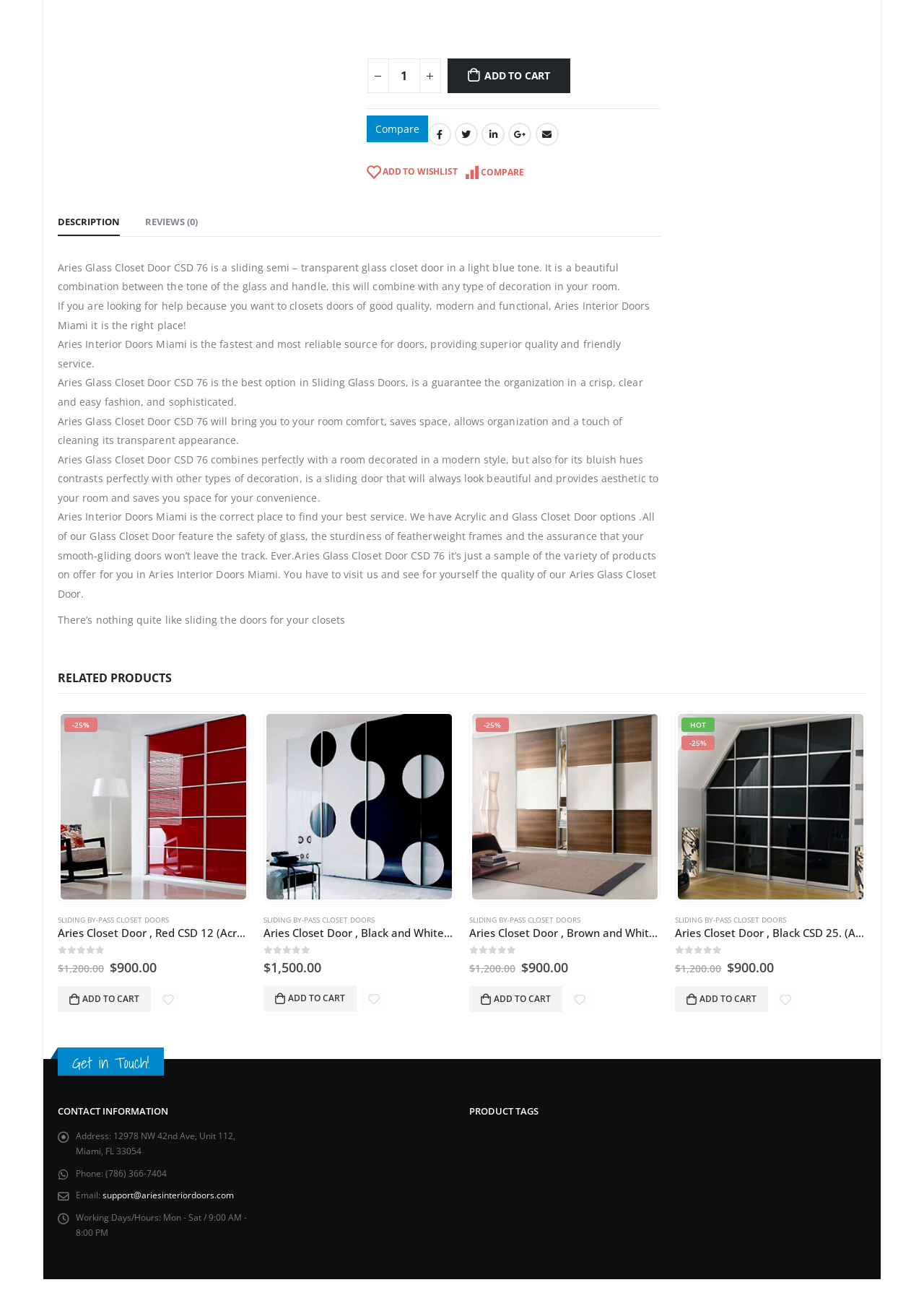Determine the bounding box coordinates for the area that needs to be clicked to fulfill this task: "Click the 'RELATED PRODUCTS' heading". The coordinates must be given as four float numbers between 0 and 1, i.e., [left, top, right, bottom].

[0.062, 0.514, 0.938, 0.532]